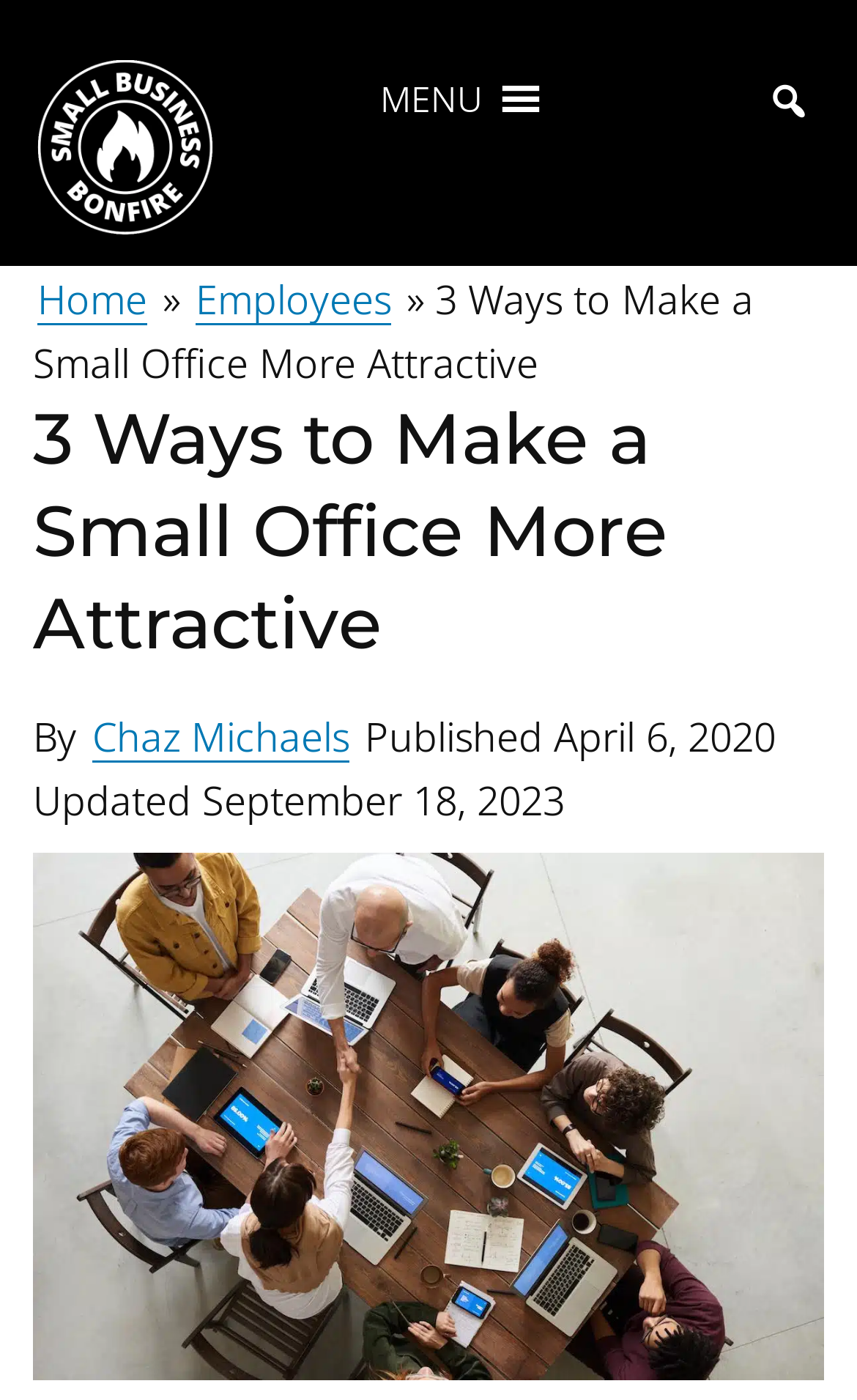Provide the bounding box coordinates, formatted as (top-left x, top-left y, bottom-right x, bottom-right y), with all values being floating point numbers between 0 and 1. Identify the bounding box of the UI element that matches the description: MENUMENU

[0.444, 0.039, 0.564, 0.102]